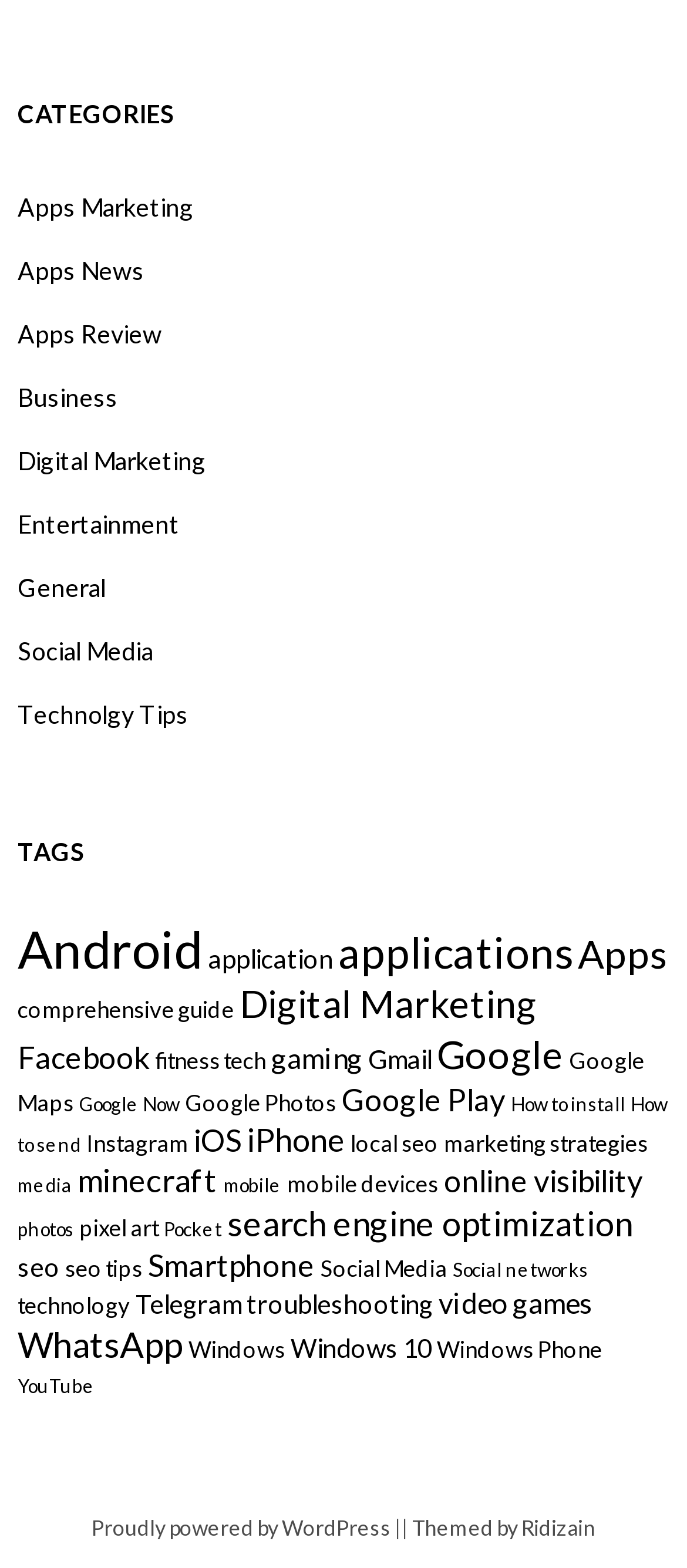Identify the bounding box coordinates of the area that should be clicked in order to complete the given instruction: "View Android related items". The bounding box coordinates should be four float numbers between 0 and 1, i.e., [left, top, right, bottom].

[0.026, 0.585, 0.295, 0.624]